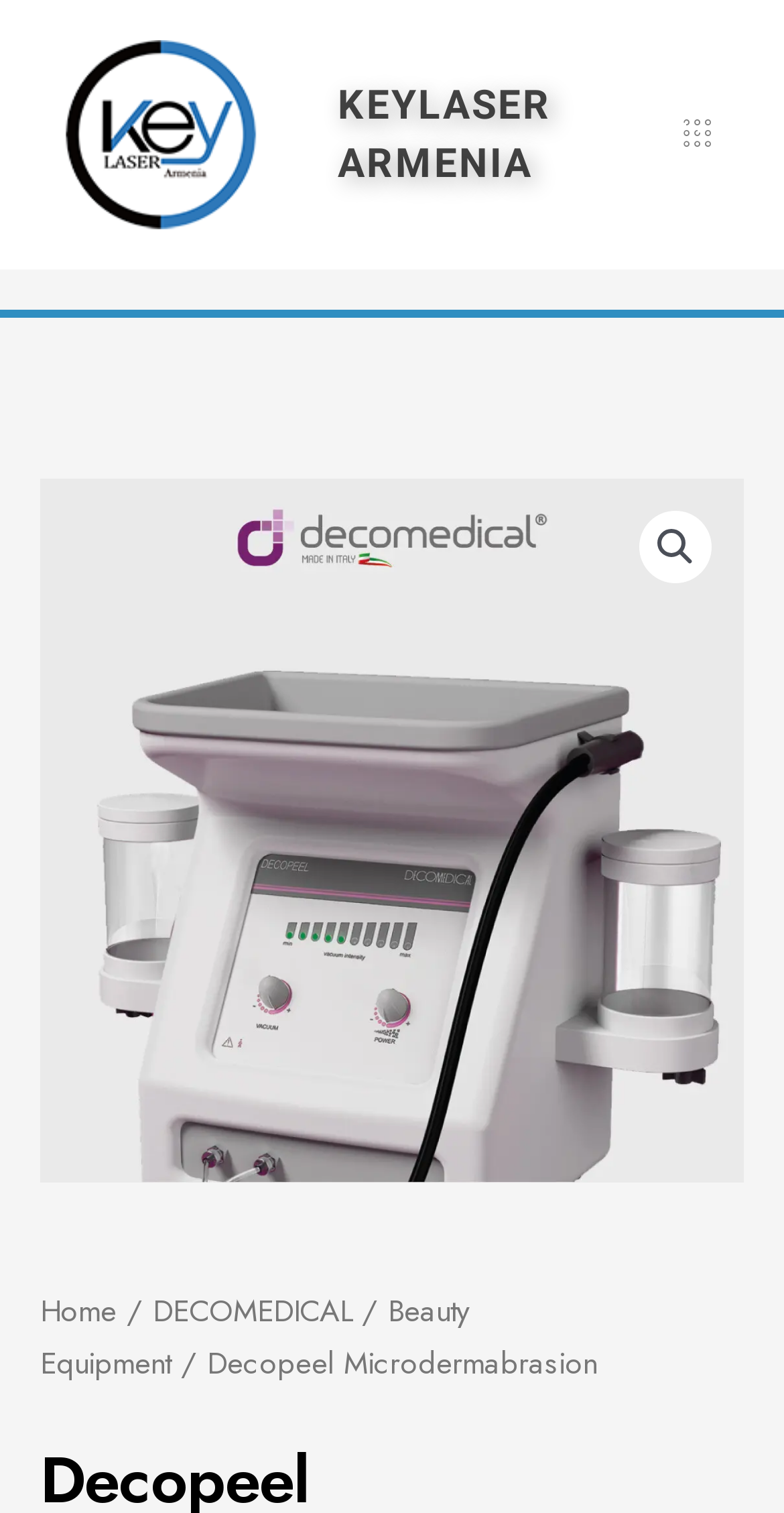What is the icon on the top right corner of the page?
Answer the question with as much detail as you can, using the image as a reference.

I determined the answer by looking at the link element with the text '' which is a common icon for search functionality, often represented as a magnifying glass.